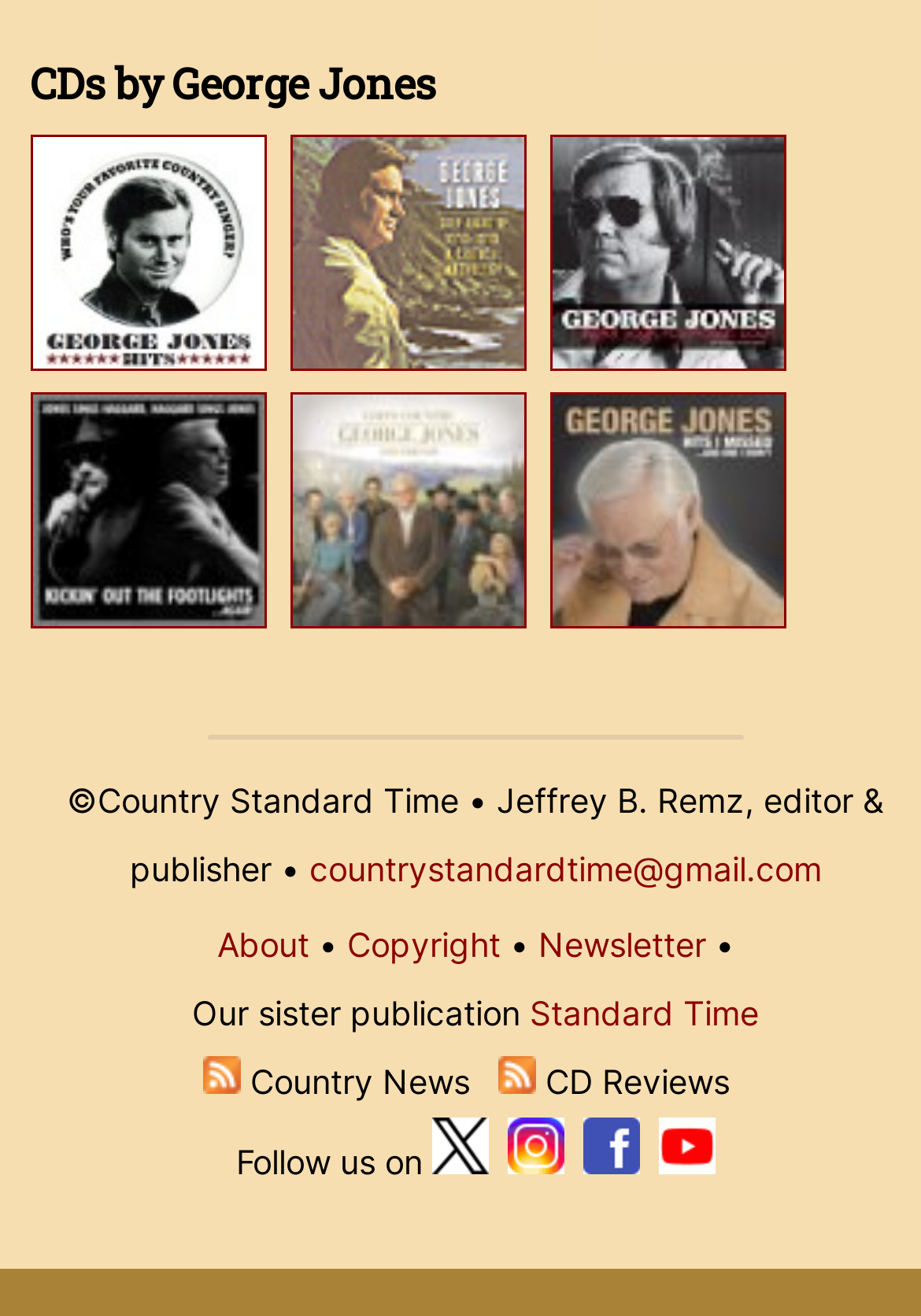Pinpoint the bounding box coordinates for the area that should be clicked to perform the following instruction: "View the image of George Jones: Burn Your Playhouse Down, the unreleased duets, 2008".

[0.597, 0.103, 0.853, 0.283]